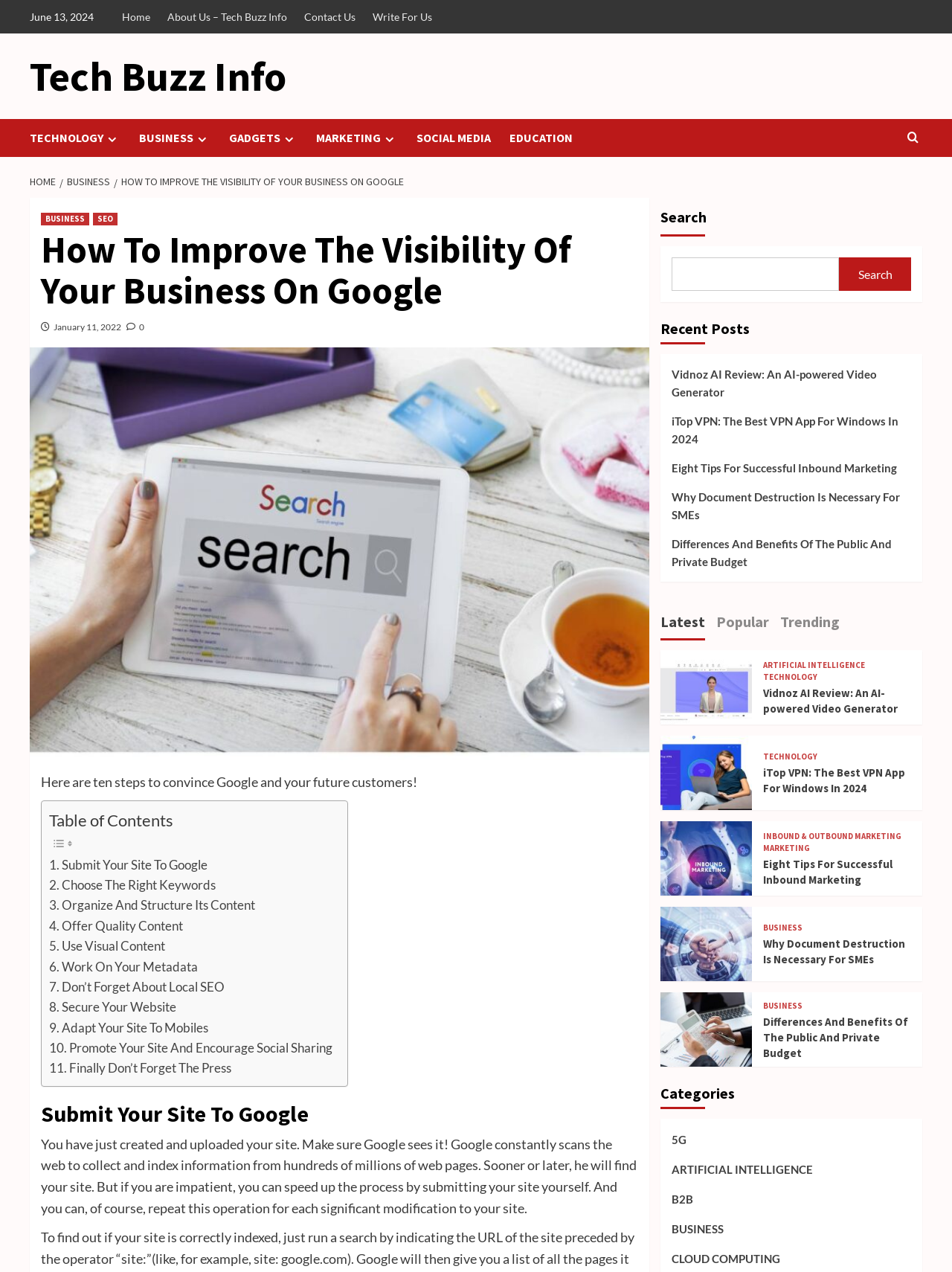Please identify the bounding box coordinates of the element on the webpage that should be clicked to follow this instruction: "Click on the 'Write For Us' link". The bounding box coordinates should be given as four float numbers between 0 and 1, formatted as [left, top, right, bottom].

[0.384, 0.0, 0.462, 0.026]